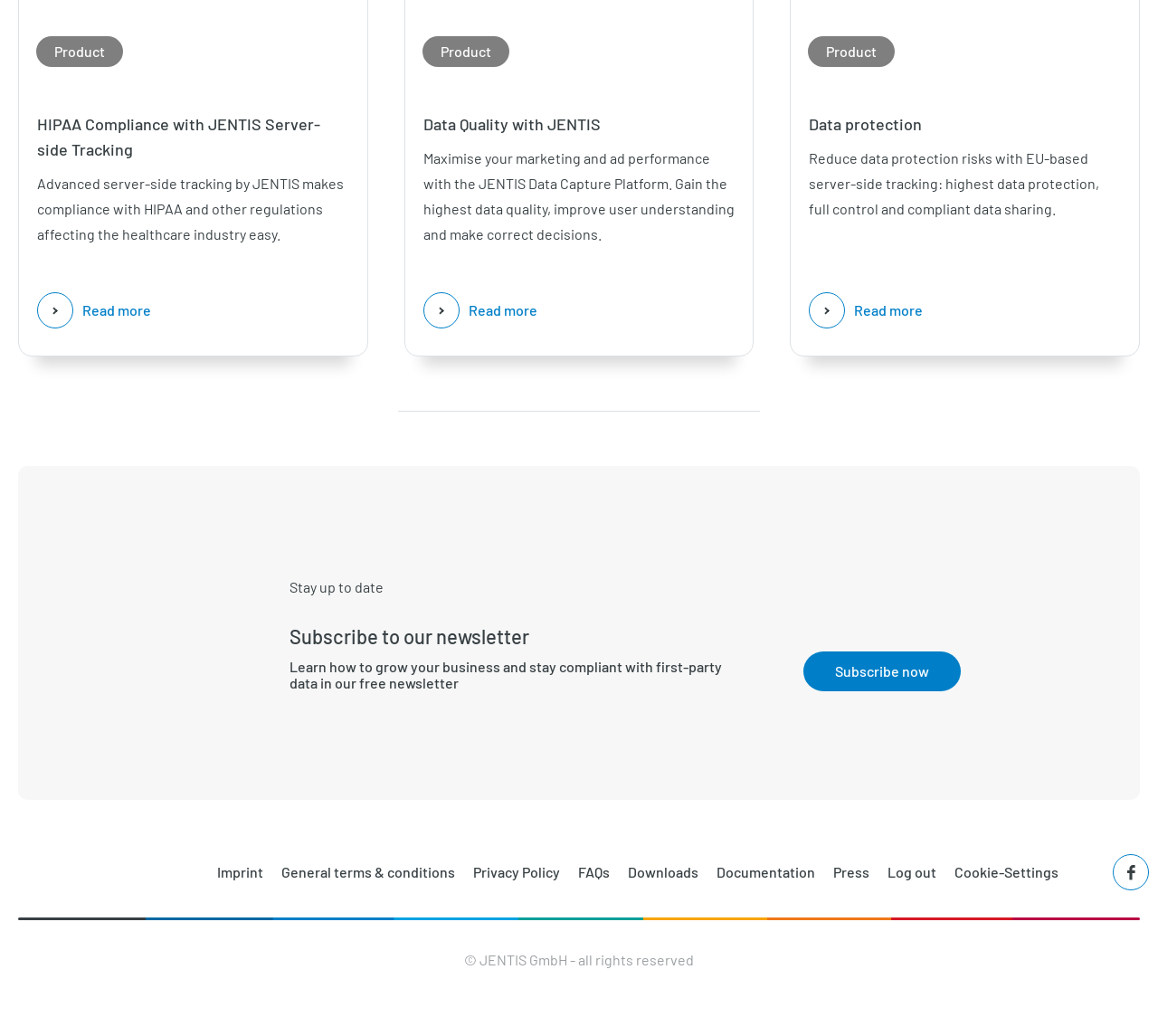Use the information in the screenshot to answer the question comprehensively: What is the purpose of the 'Subscribe to our newsletter' section?

The 'Subscribe to our newsletter' section is likely intended to allow users to stay updated on the latest news and information about JENTIS products and services, as well as learn how to grow their business and stay compliant with first-party data.